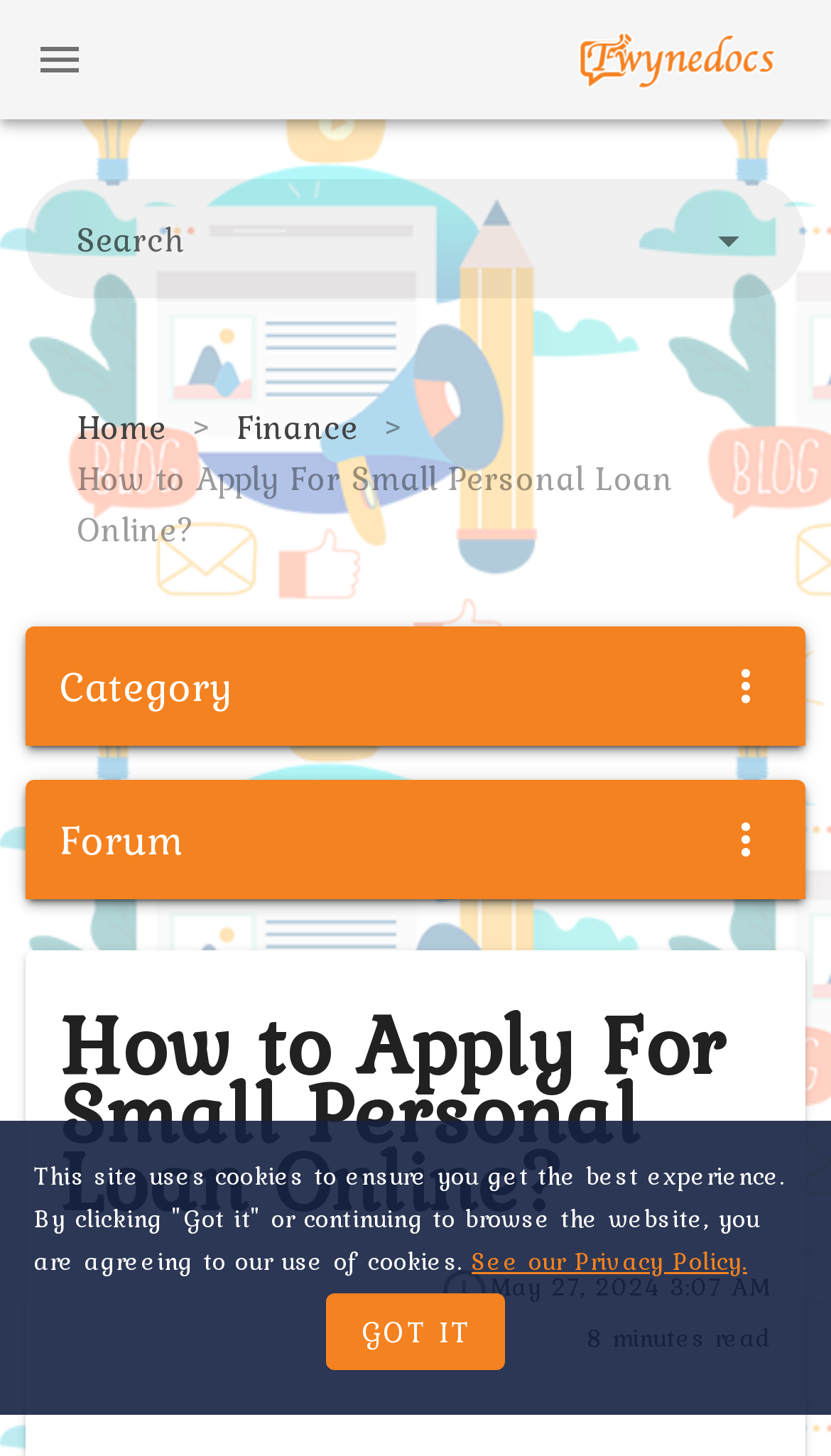Bounding box coordinates are specified in the format (top-left x, top-left y, bottom-right x, bottom-right y). All values are floating point numbers bounded between 0 and 1. Please provide the bounding box coordinate of the region this sentence describes: See our Privacy Policy.

[0.568, 0.853, 0.899, 0.88]